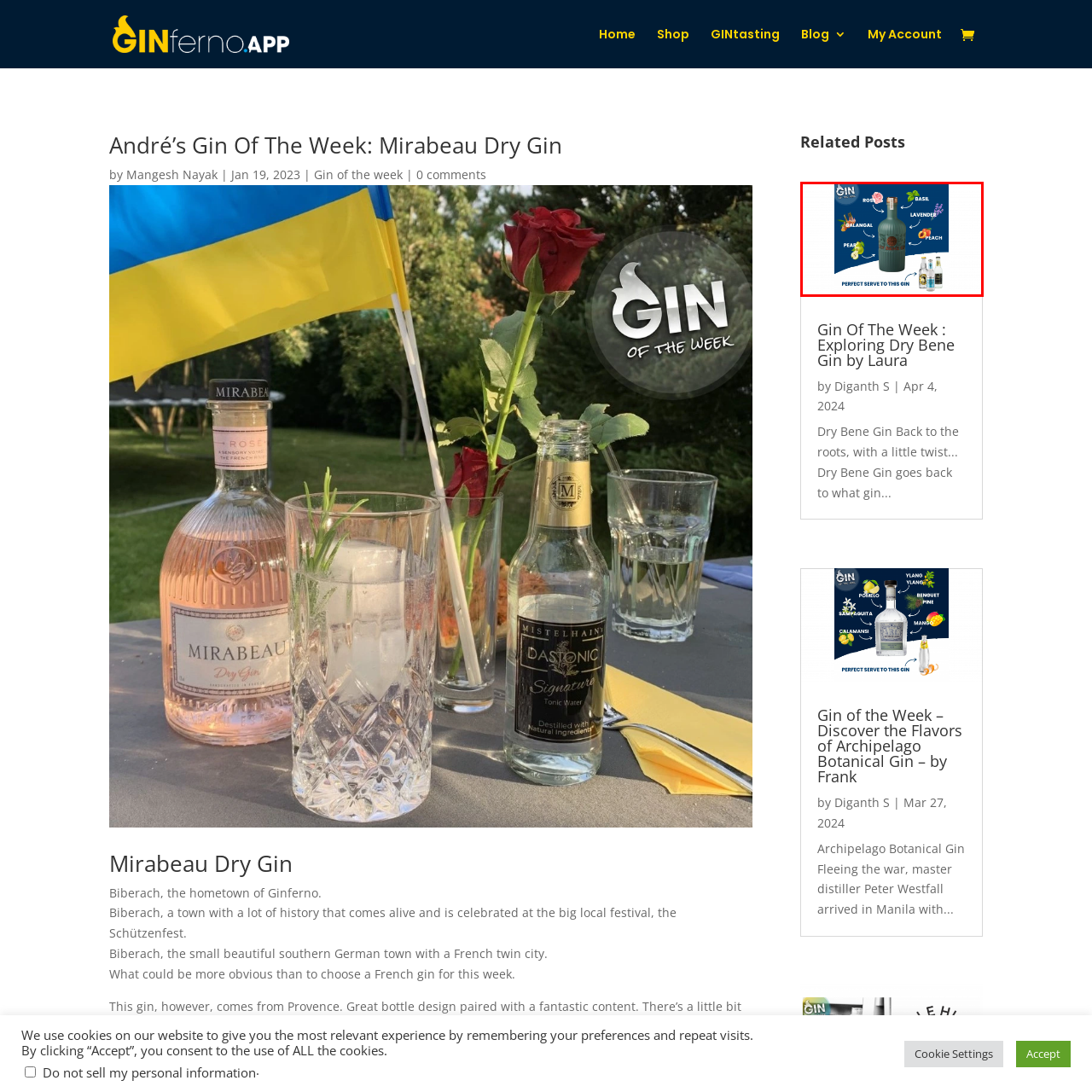Generate a detailed caption for the picture that is marked by the red rectangle.

The image showcases the distinct bottle of "Dry Bene Gin," highlighting key botanicals used in its unique flavor profile. Featured prominently are illustrations of rose, galangal, basil, lavender, peach, and pear, indicating the rich and diverse ingredients that contribute to the gin's aromatic complexity. Below the bottle, a playful text reads "PERFECT SERVE TO THIS GIN," suggesting ideal pairings for enjoying this spirit. Accompanying the gin are images of mixers, further reinforcing the message of crafting a delightful drink experience. The backdrop is a vibrant blue, adding to the enticing visuals of the gin and its botanicals. This presentation embodies a modern and appealing aesthetic, making it a standout choice for gin enthusiasts.